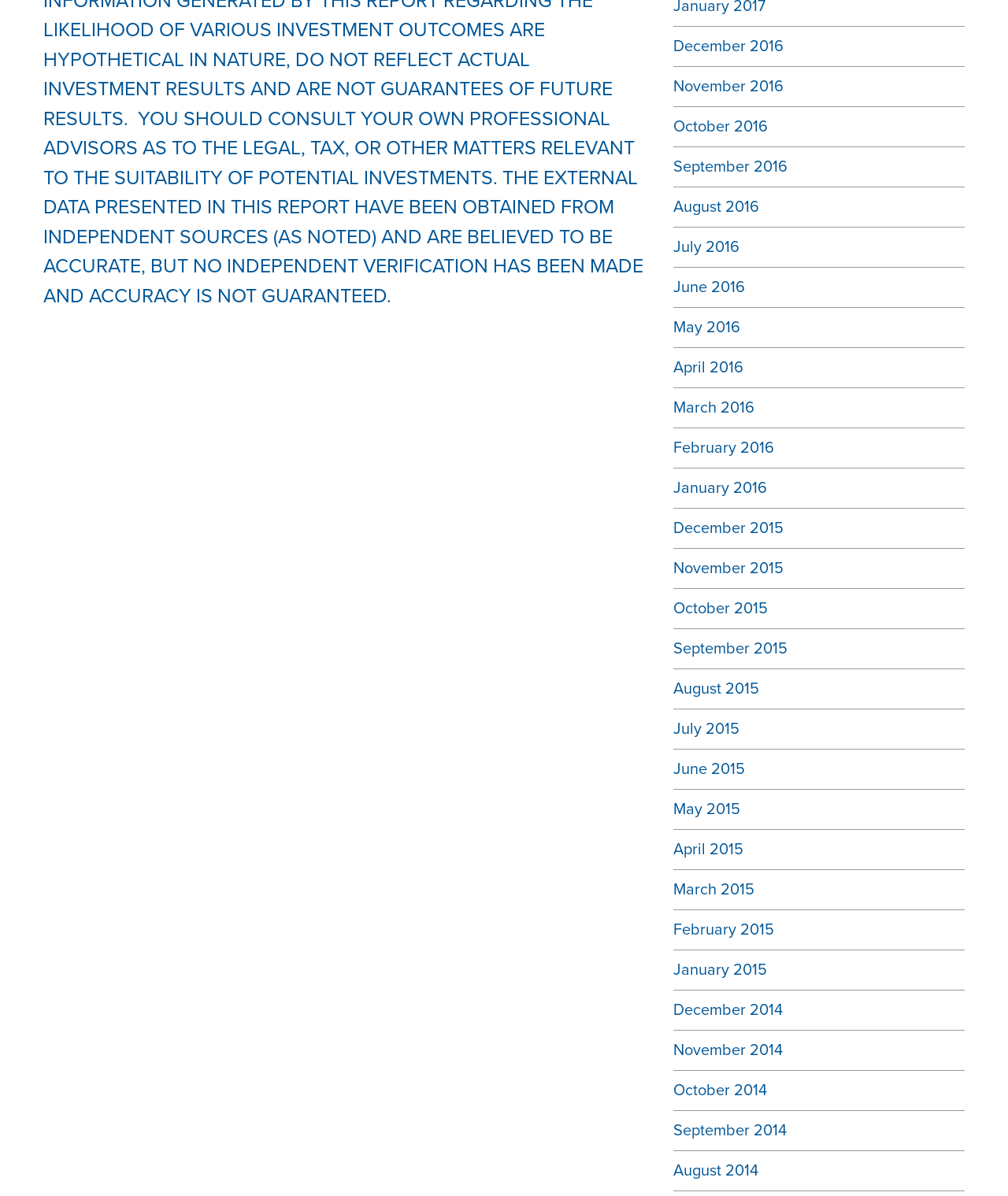What is the earliest month listed?
Please respond to the question with as much detail as possible.

I looked at the links on the webpage and found that the earliest month listed is December 2014, which is the first link on the list.